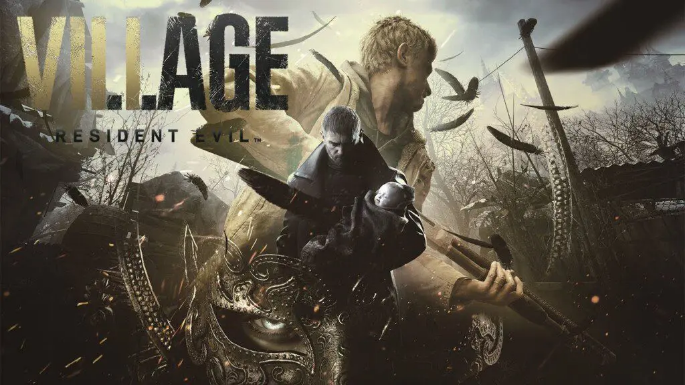What is the title of the game?
Please give a detailed and thorough answer to the question, covering all relevant points.

The title of the game is prominently displayed in a bold, stylized font, which is 'VILLAGE'. This is a key element in the image, as it immediately conveys the title of the game being promoted.